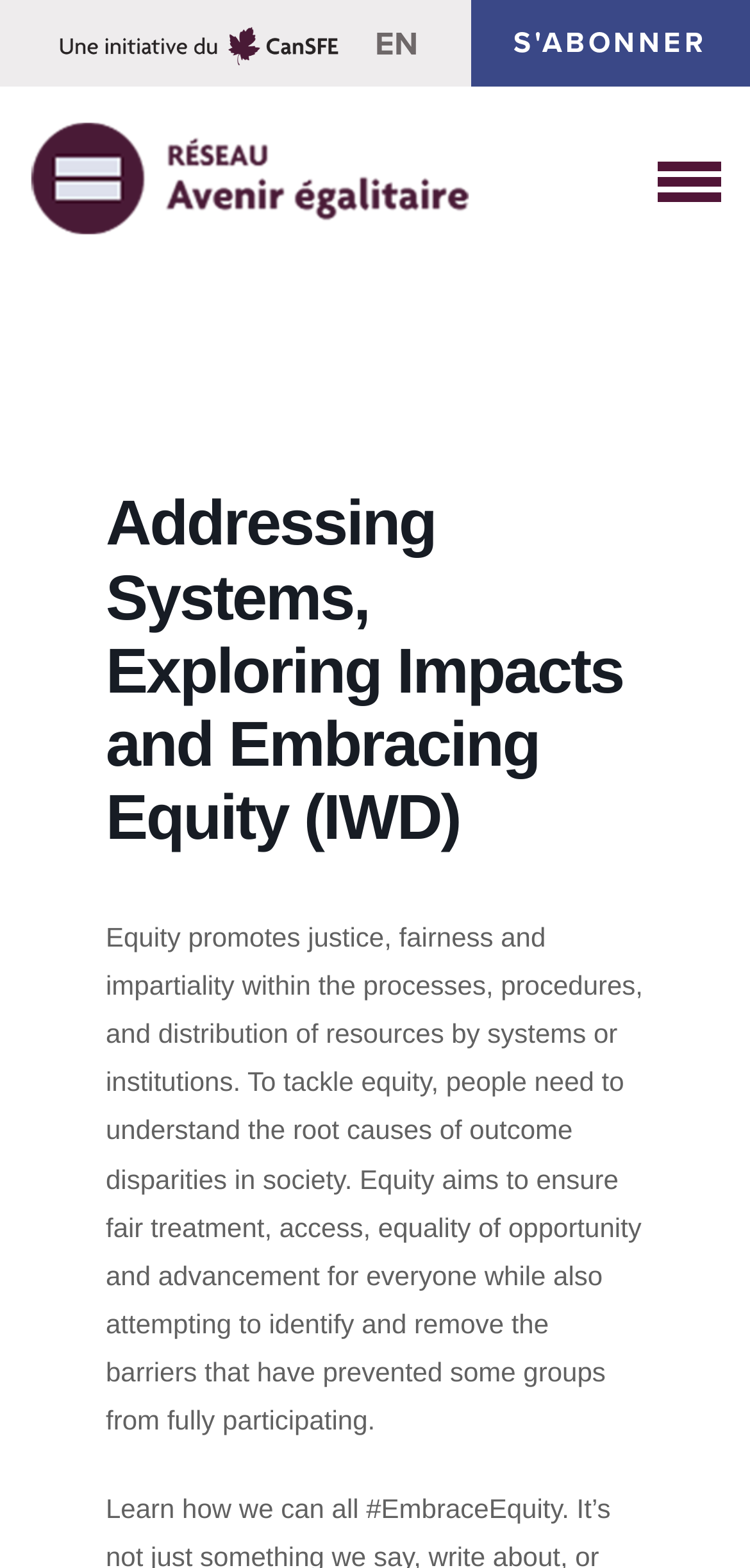What is the purpose of equity?
Please answer the question as detailed as possible.

According to the StaticText element, equity aims to ensure fair treatment, access, equality of opportunity, and advancement for everyone, which suggests that the purpose of equity is to ensure fair treatment and equality.